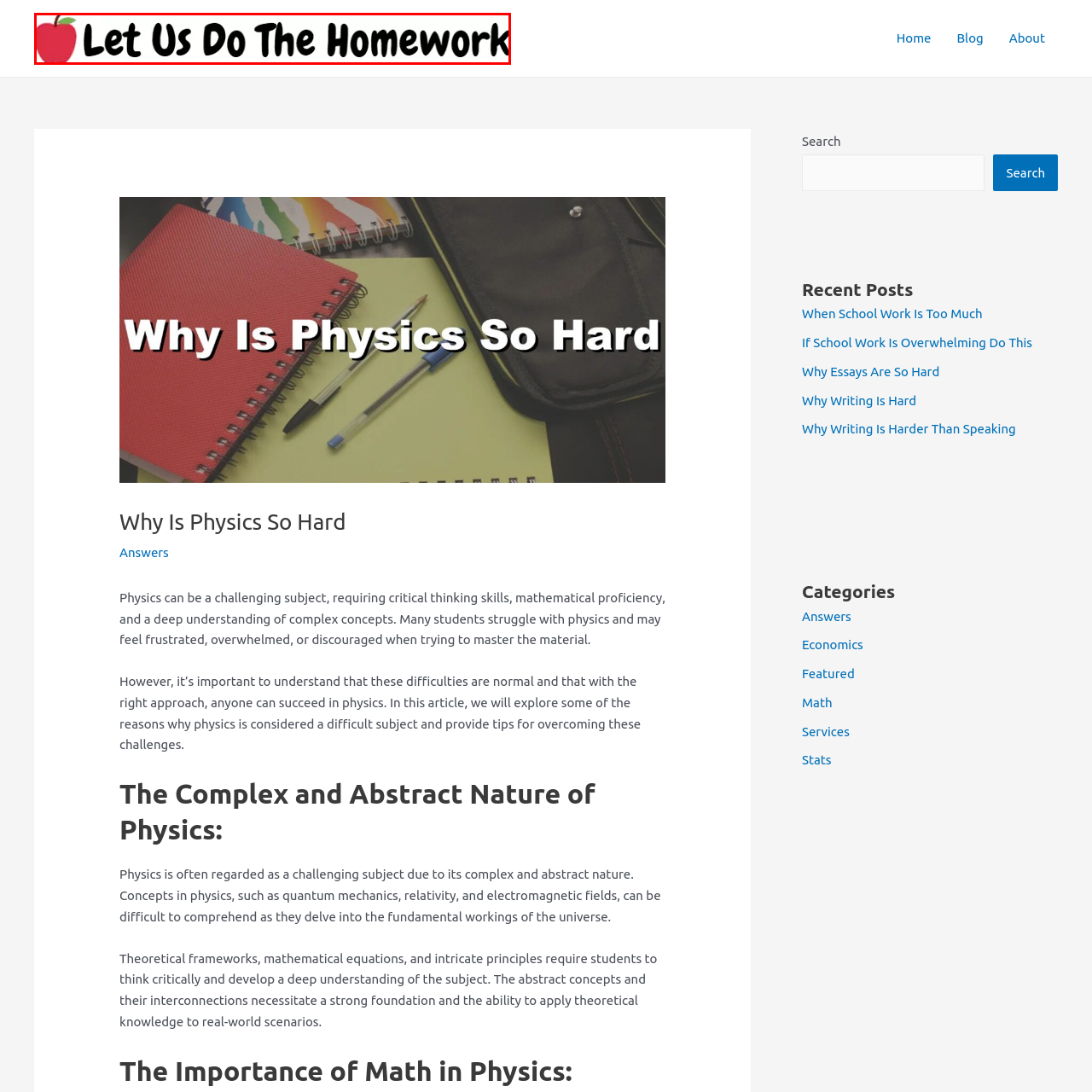Check the image highlighted in red, What subjects may be perceived as difficult?
 Please answer in a single word or phrase.

Physics